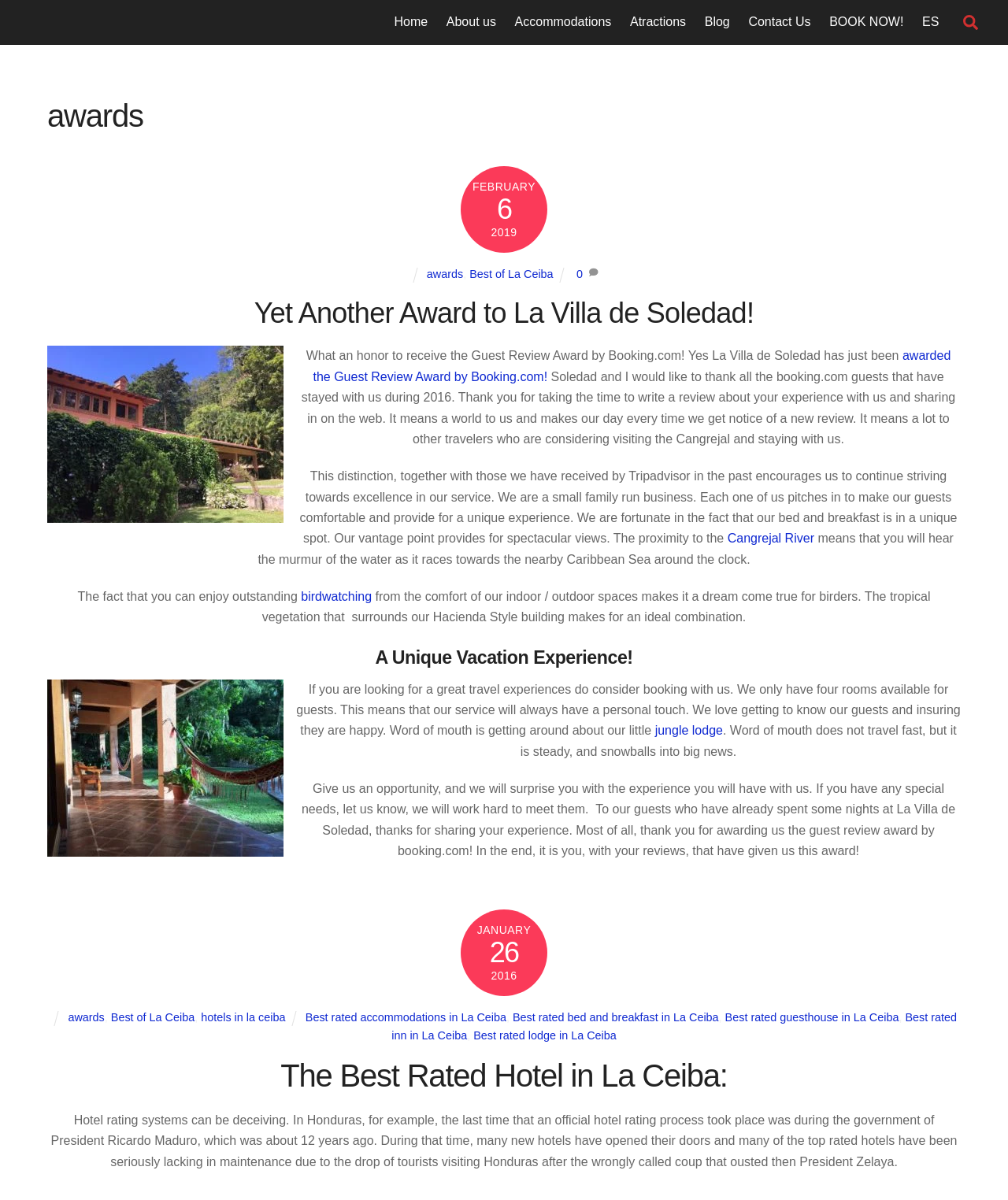What is the location of La Villa de Soledad?
Analyze the screenshot and provide a detailed answer to the question.

The location can be found in the text 'Best of La Ceiba' and in the links 'hotels in la ceiba', 'Best rated accommodations in La Ceiba', 'Best rated bed and breakfast in La Ceiba', etc.